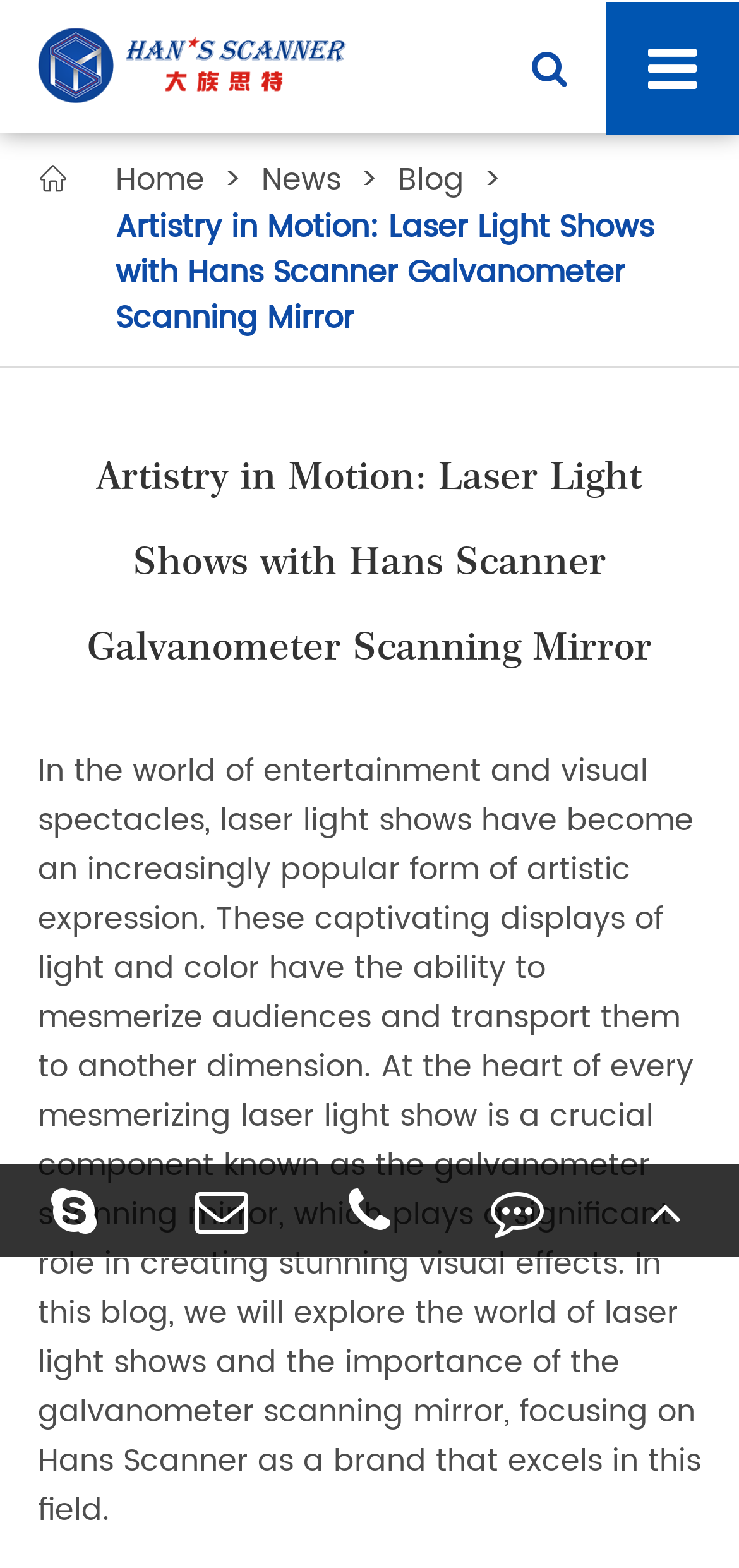Give the bounding box coordinates for this UI element: "Life". The coordinates should be four float numbers between 0 and 1, arranged as [left, top, right, bottom].

None